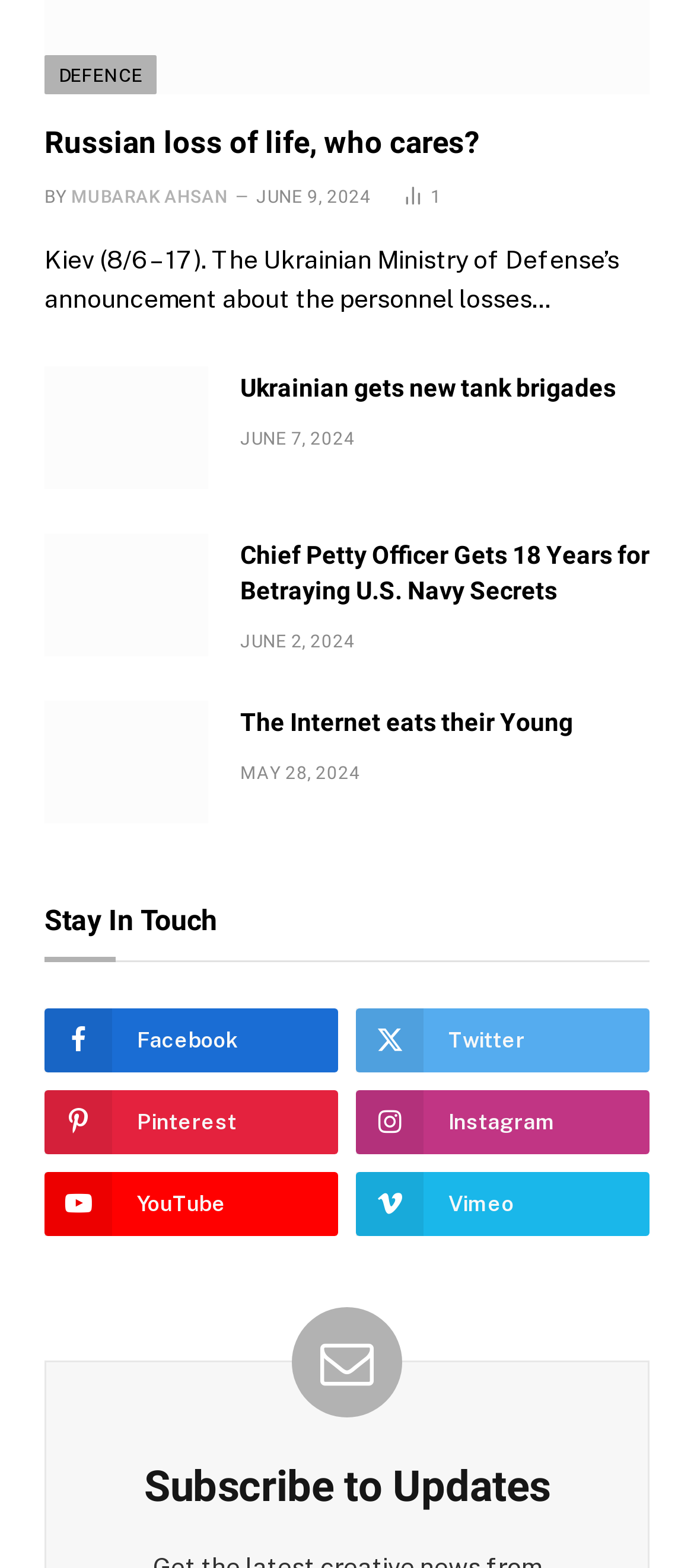Based on the provided description, "title="Ukrainian gets new tank brigades"", find the bounding box of the corresponding UI element in the screenshot.

[0.064, 0.233, 0.3, 0.312]